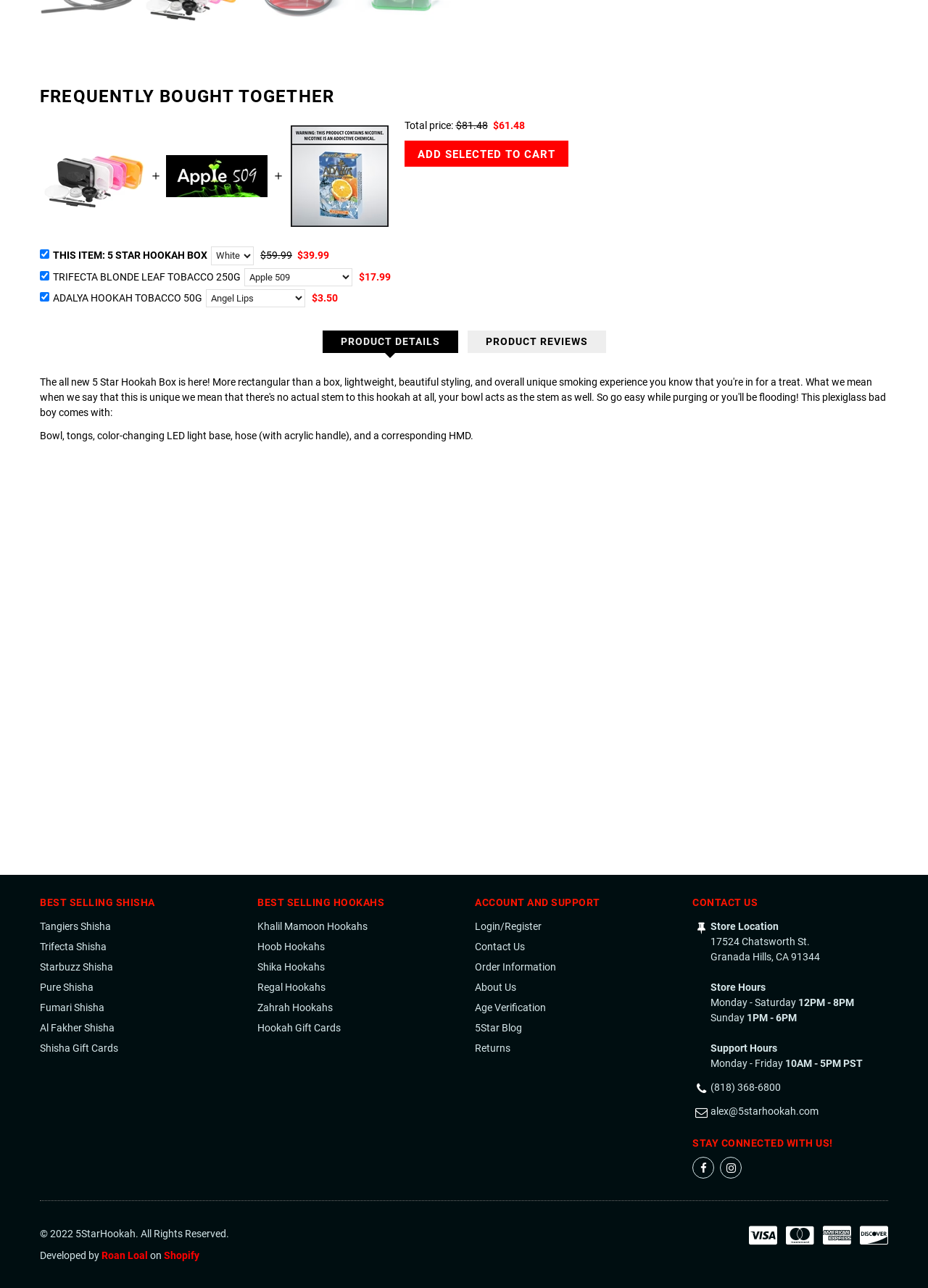Find the bounding box coordinates for the area that must be clicked to perform this action: "View product details".

[0.347, 0.257, 0.493, 0.274]